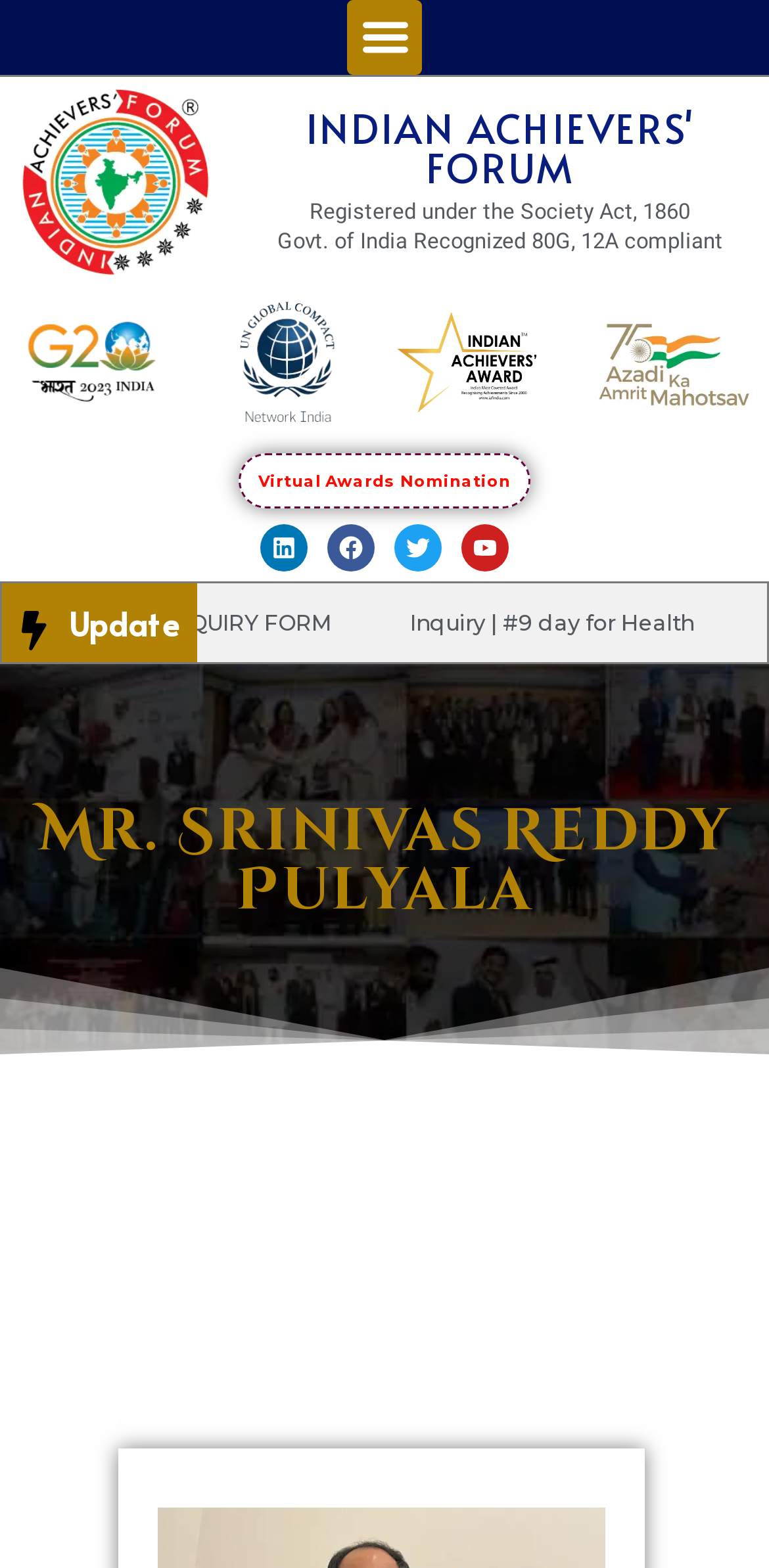Create a detailed summary of the webpage's content and design.

The webpage is about Mr. Srinivas Reddy Pulyala, a winner of the Indian Achievers' Award 2022-23. At the top left corner, there is a logo of Indian Achievers' Forum (IAF) with a link to the organization's website. Next to the logo, there is a heading that reads "INDIAN ACHIEVERS' FORUM" with a link to the same website. Below the heading, there are two lines of text describing the organization's registration and compliance status.

On the top right corner, there is a button labeled "Menu Toggle" that is not expanded. Below the button, there are four social media links, namely Linkedin, Facebook, Twitter, and Youtube, each accompanied by its respective icon.

In the middle of the page, there is a prominent heading that reads "Mr. Srinivas Reddy Pulyala", which is likely the title of the success story. Below the heading, there is a link to a nomination form for a Bangkok event.

At the top middle of the page, there is an image of the G20 summit logo. On the right side of the page, there is a link to "Virtual Awards Nomination". There is also a static text that reads "Update" near the top right corner.

Overall, the webpage appears to be a profile or success story page for Mr. Srinivas Reddy Pulyala, with links to relevant events and organizations.